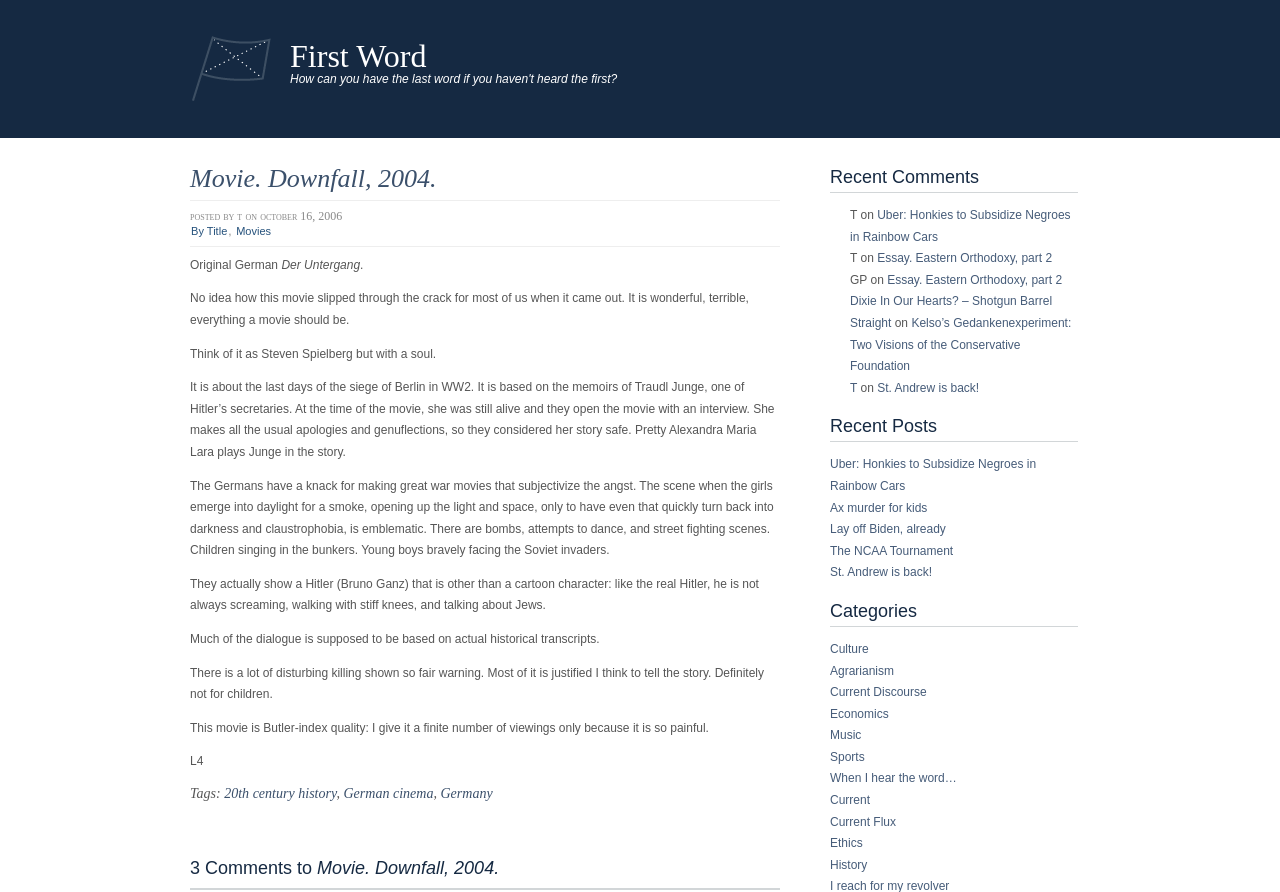Carefully observe the image and respond to the question with a detailed answer:
How many comments are there on this movie?

The answer can be found in the heading element '3 Comments to Movie. Downfall, 2004.' which is located at the bottom of the webpage. This element has a bounding box with coordinates [0.148, 0.953, 0.609, 0.998].